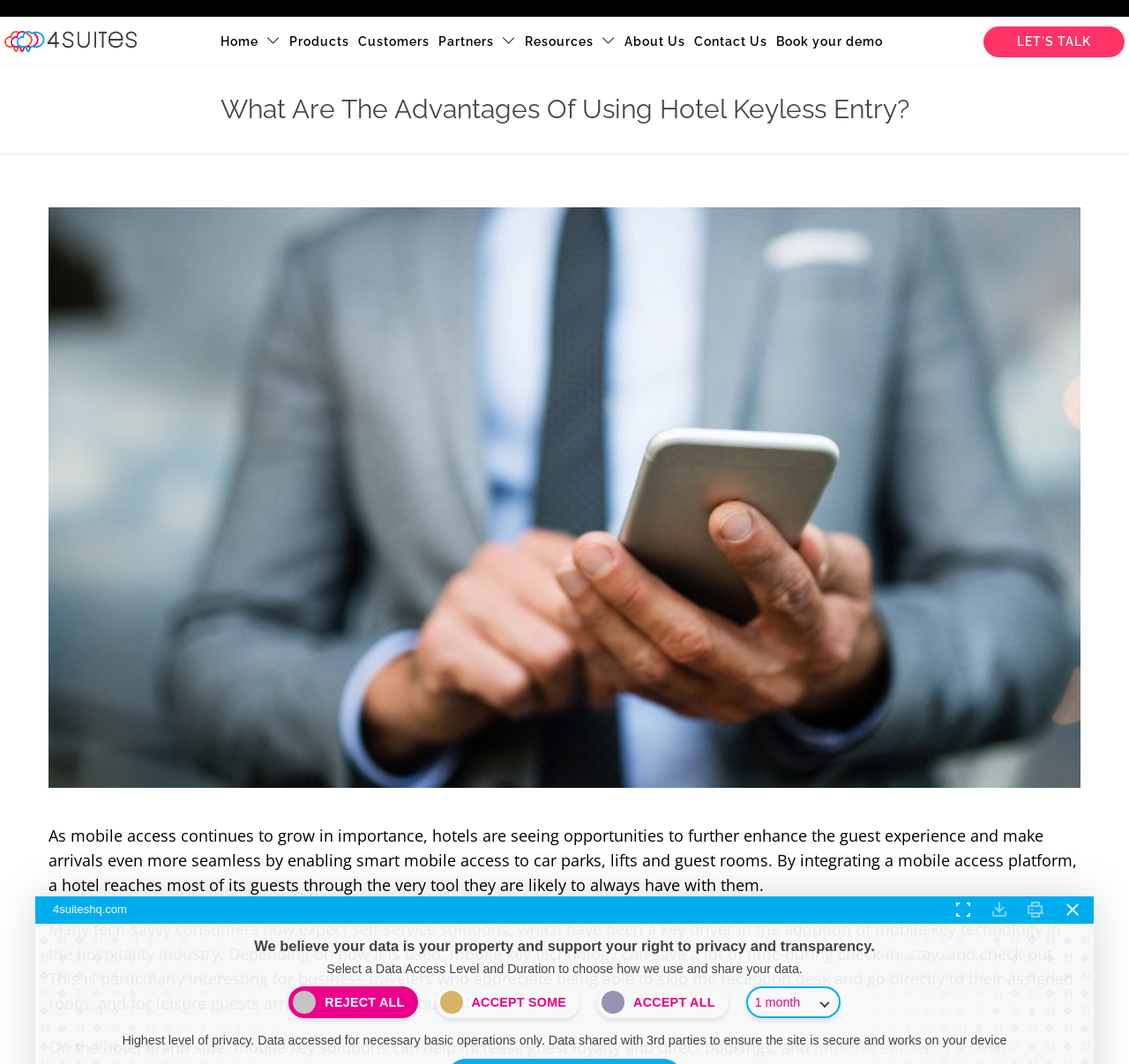What is the default data access level selected?
Based on the image, provide a one-word or brief-phrase response.

Reject All